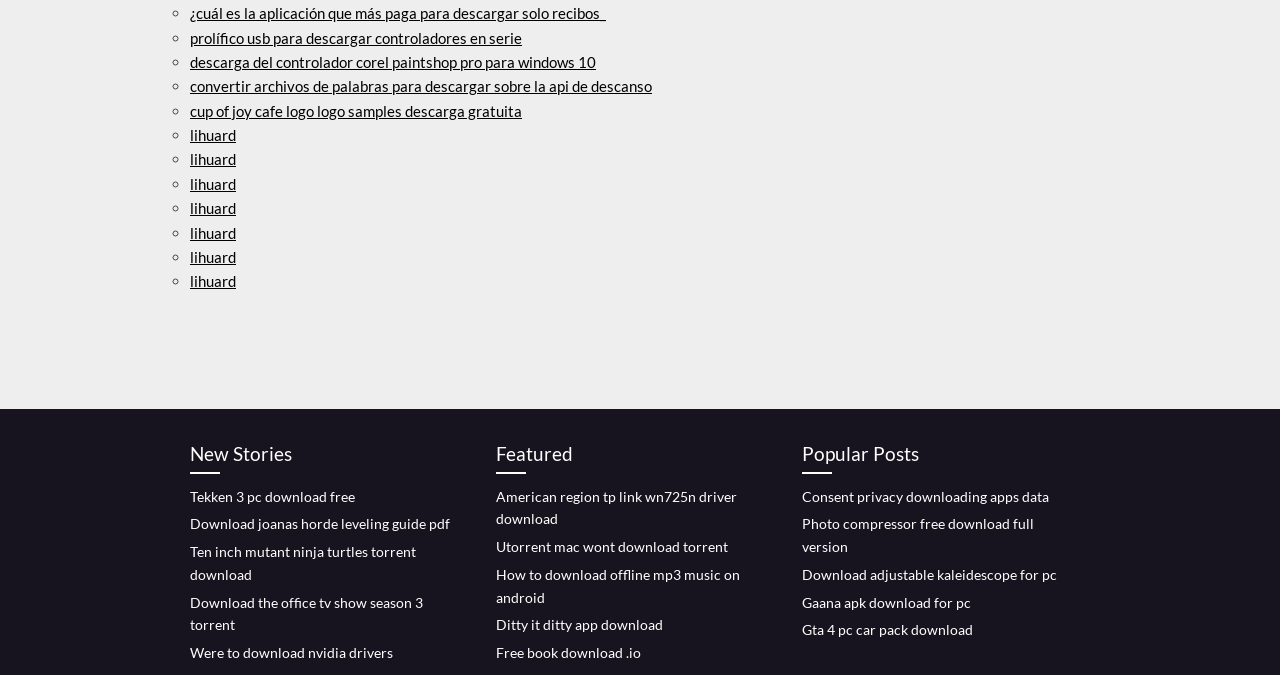Find the bounding box coordinates of the clickable region needed to perform the following instruction: "Download Gaana apk for pc". The coordinates should be provided as four float numbers between 0 and 1, i.e., [left, top, right, bottom].

[0.627, 0.879, 0.759, 0.904]